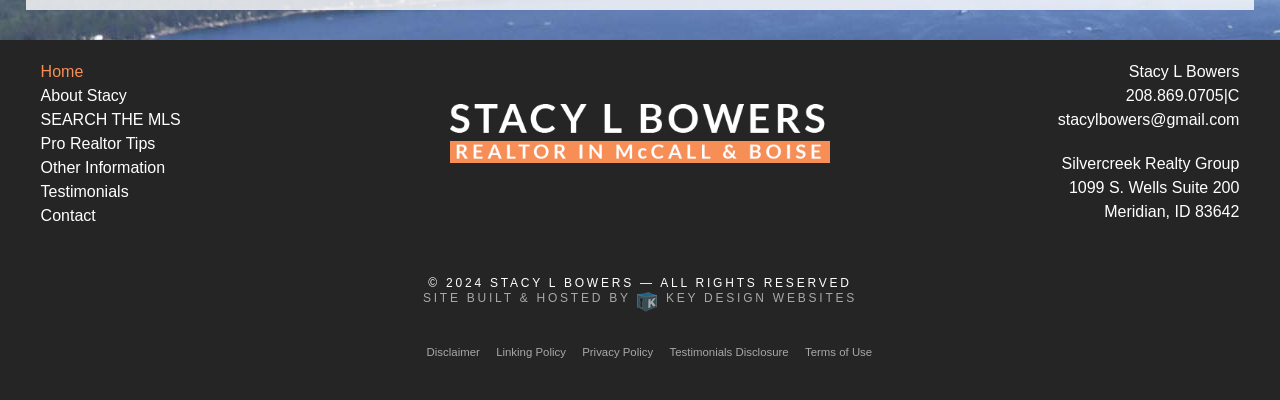What is the address of the realtor's office?
Answer the question with a thorough and detailed explanation.

The address of the realtor's office can be found in the top-right section of the webpage, below the realty group's name.